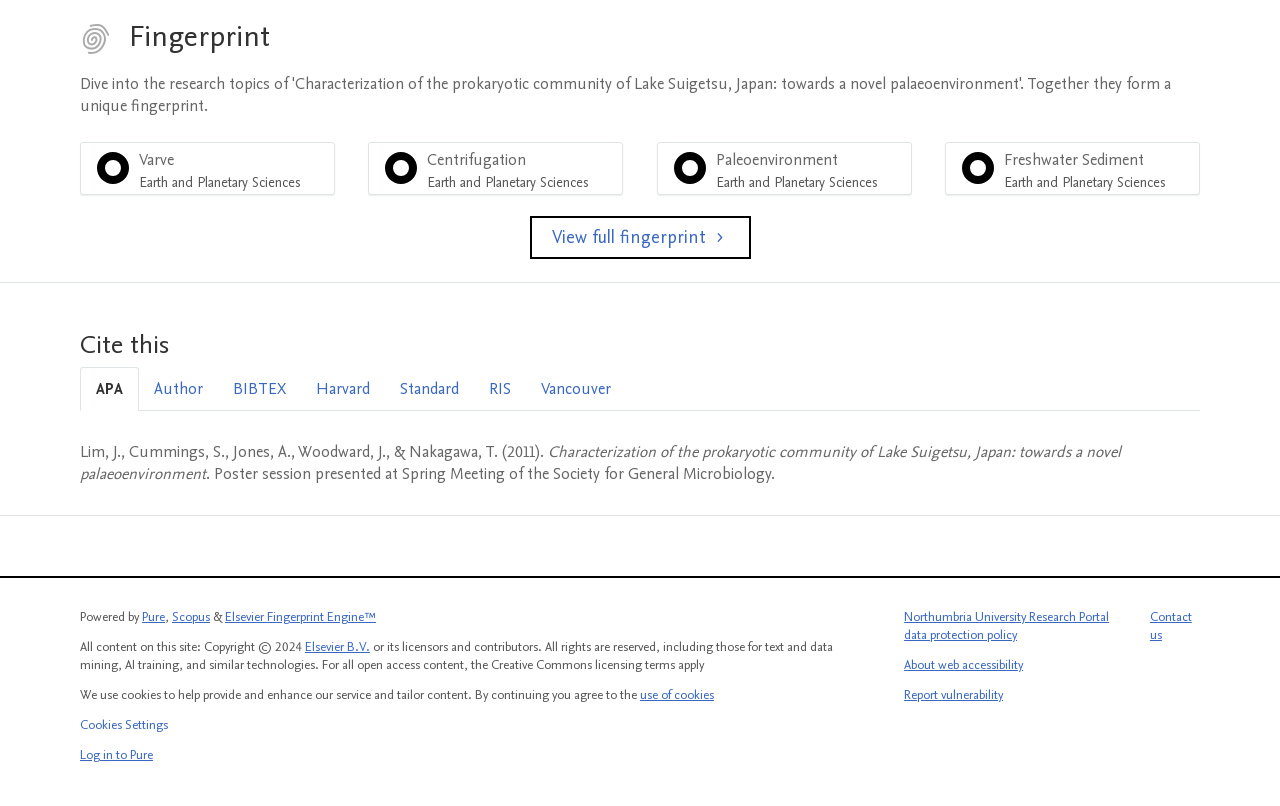Please find the bounding box coordinates (top-left x, top-left y, bottom-right x, bottom-right y) in the screenshot for the UI element described as follows: Report vulnerability

[0.706, 0.852, 0.784, 0.874]